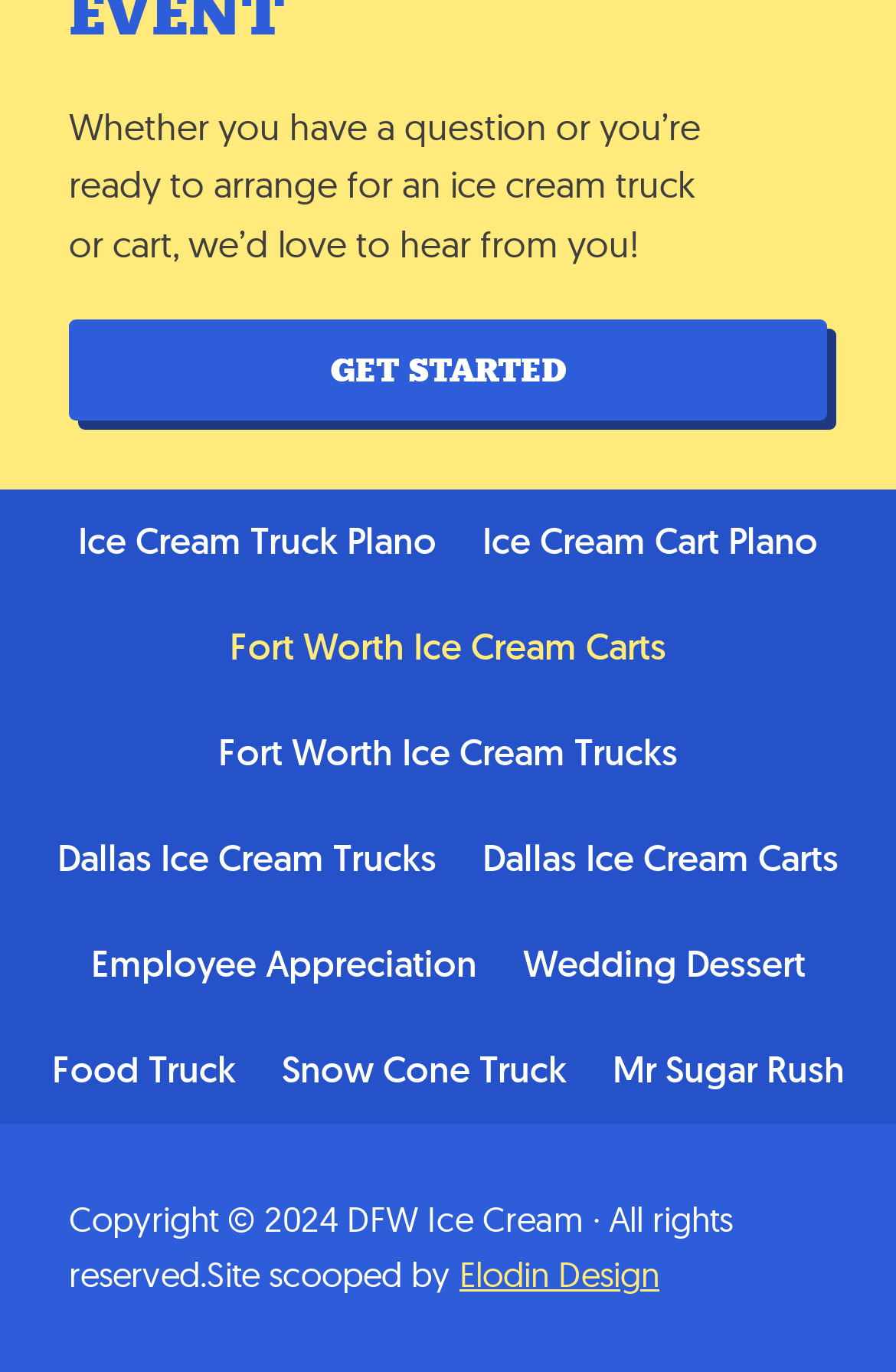Please identify the bounding box coordinates of the element that needs to be clicked to perform the following instruction: "Learn about Employee Appreciation".

[0.081, 0.666, 0.553, 0.743]